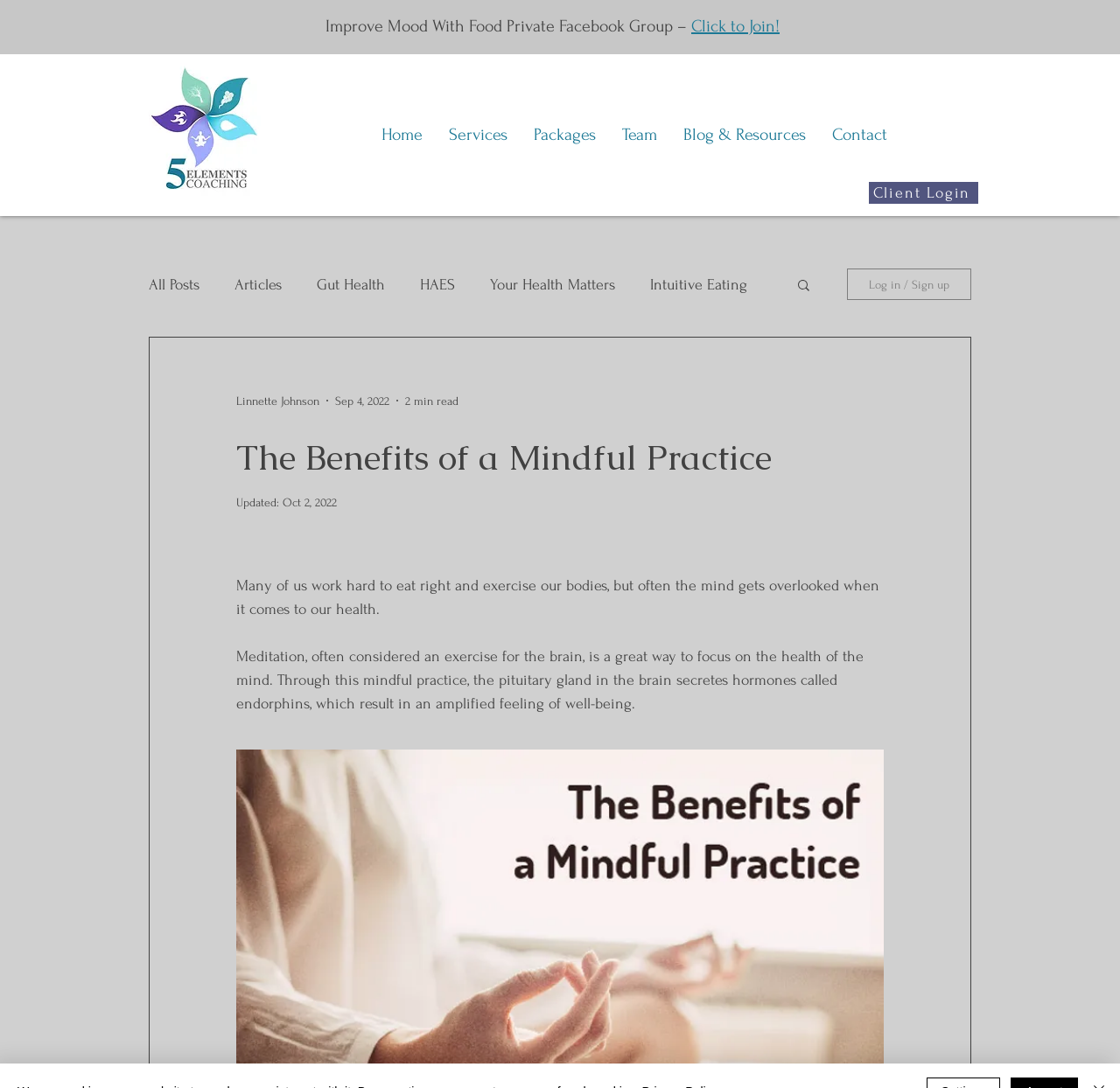What is the result of the pituitary gland secreting hormones called endorphins?
Provide a short answer using one word or a brief phrase based on the image.

amplified feeling of well-being